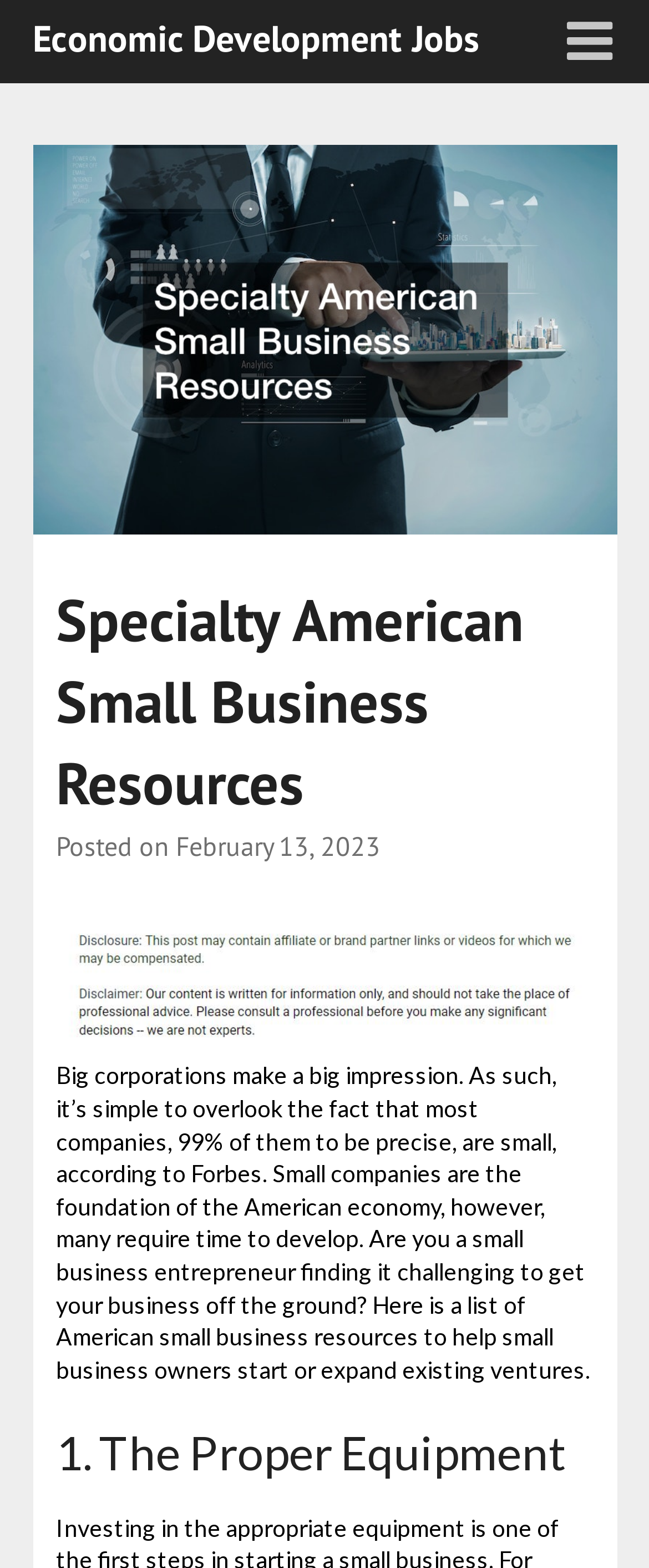Locate the bounding box of the user interface element based on this description: "Economic Development Jobs".

[0.05, 0.006, 0.737, 0.044]